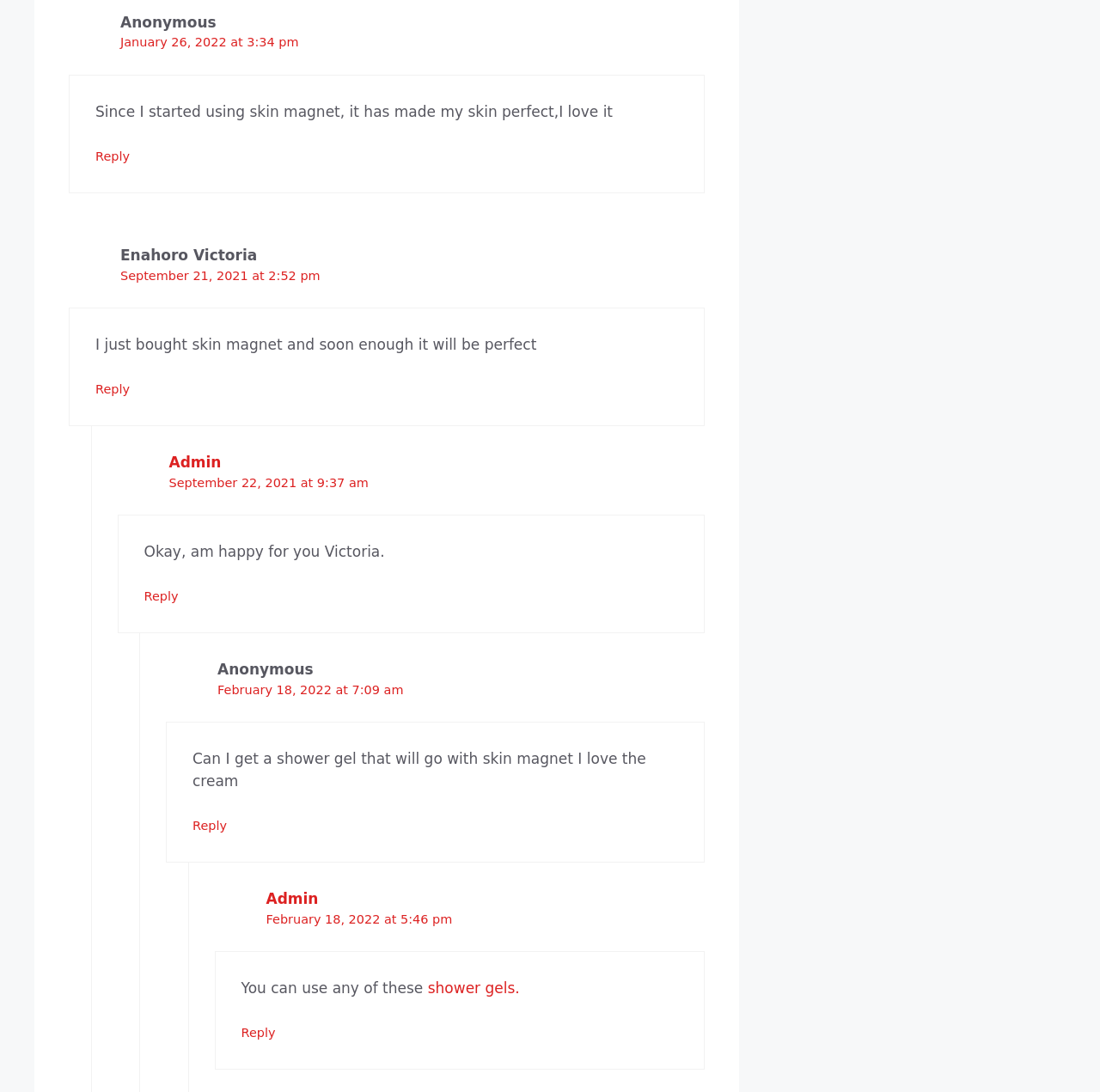Given the webpage screenshot, identify the bounding box of the UI element that matches this description: "shower gels.".

[0.389, 0.897, 0.472, 0.912]